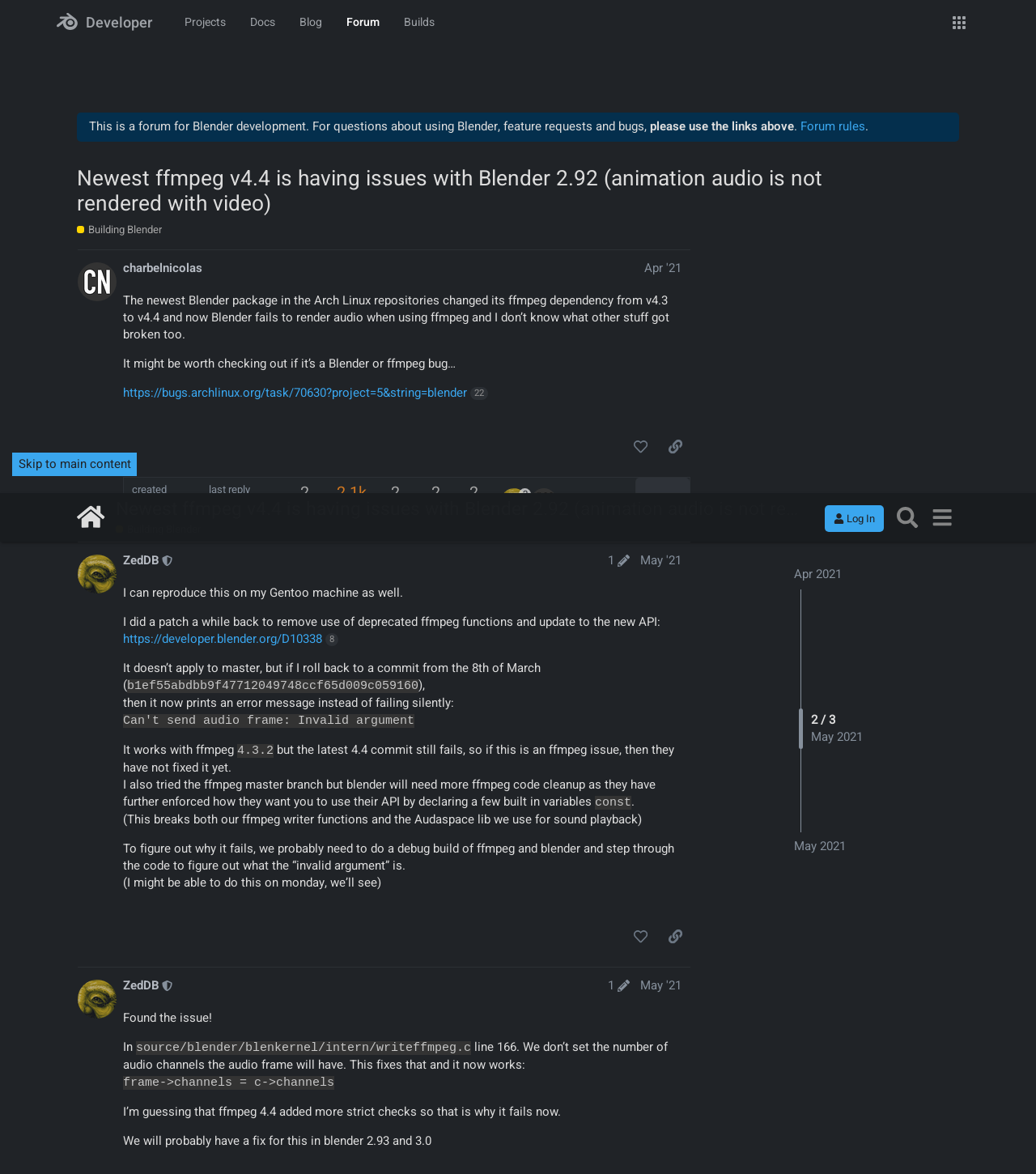Can you provide the bounding box coordinates for the element that should be clicked to implement the instruction: "Click on the 'Join Now' link"?

None